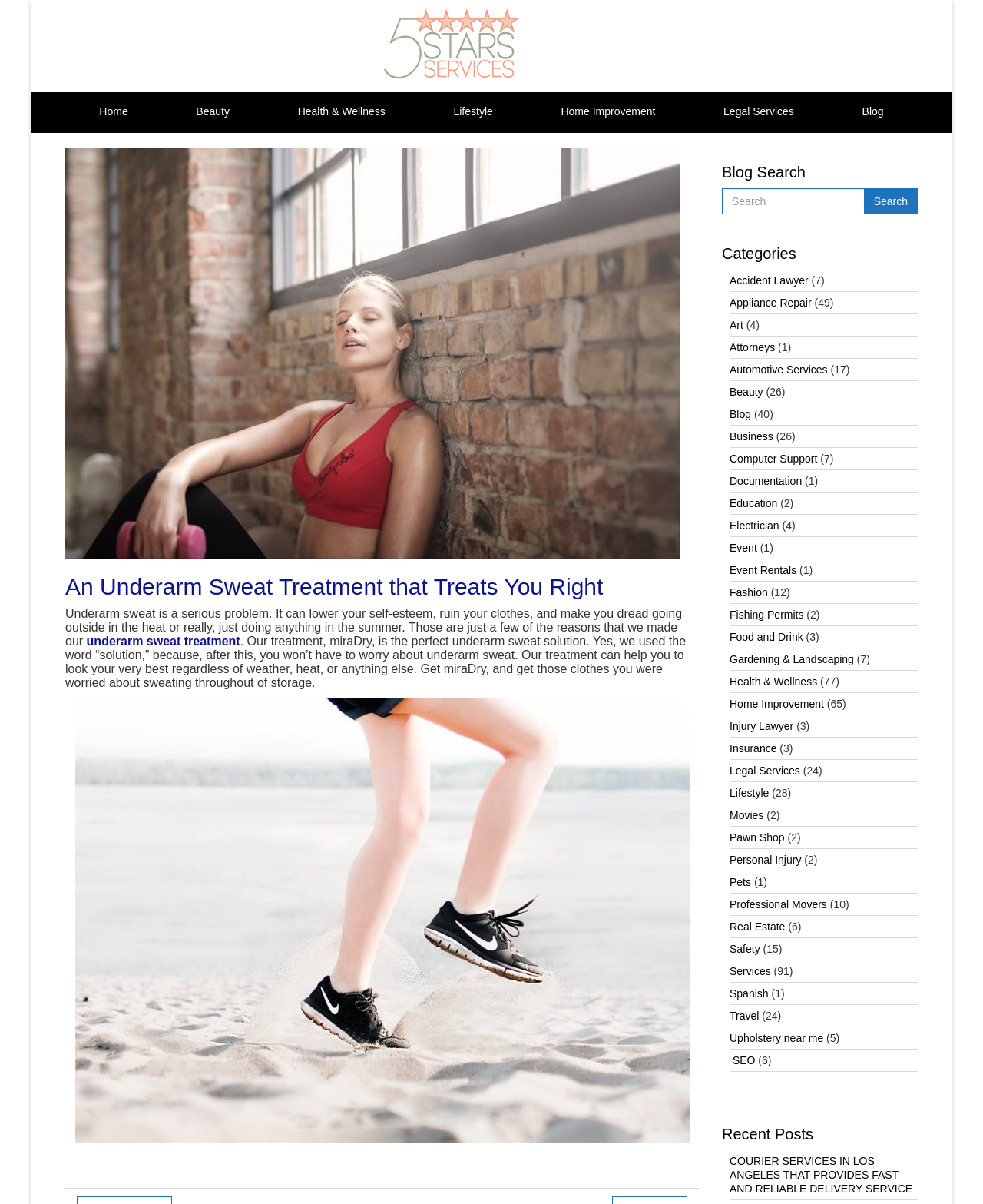Extract the bounding box coordinates for the HTML element that matches this description: "Home". The coordinates should be four float numbers between 0 and 1, i.e., [left, top, right, bottom].

[0.066, 0.077, 0.165, 0.11]